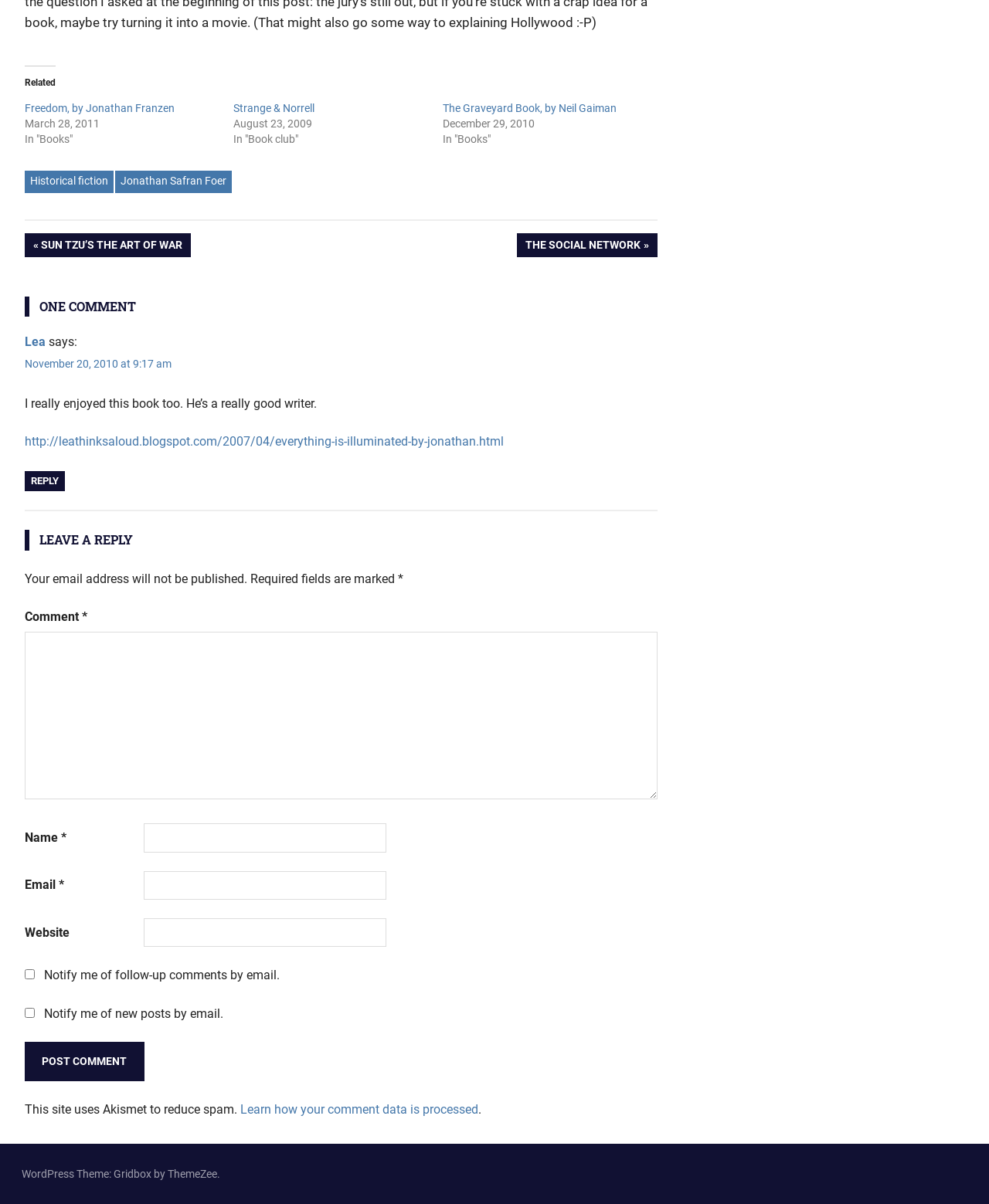What is the name of the commenter?
Please provide a single word or phrase based on the screenshot.

Lea